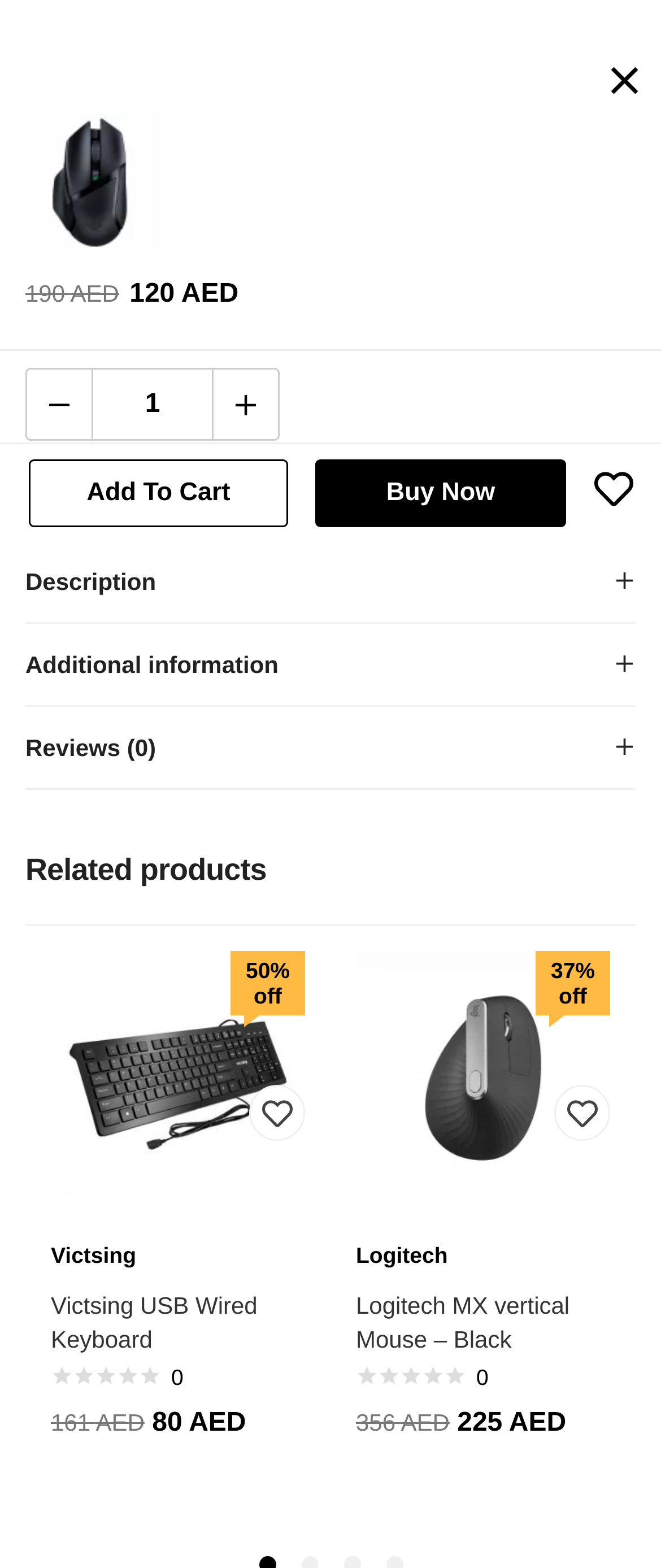What is the product name?
Please respond to the question with a detailed and thorough explanation.

Based on the image with the bounding box coordinates [0.038, 0.072, 0.244, 0.159], I can see that the product name is Razer gaming mouse.